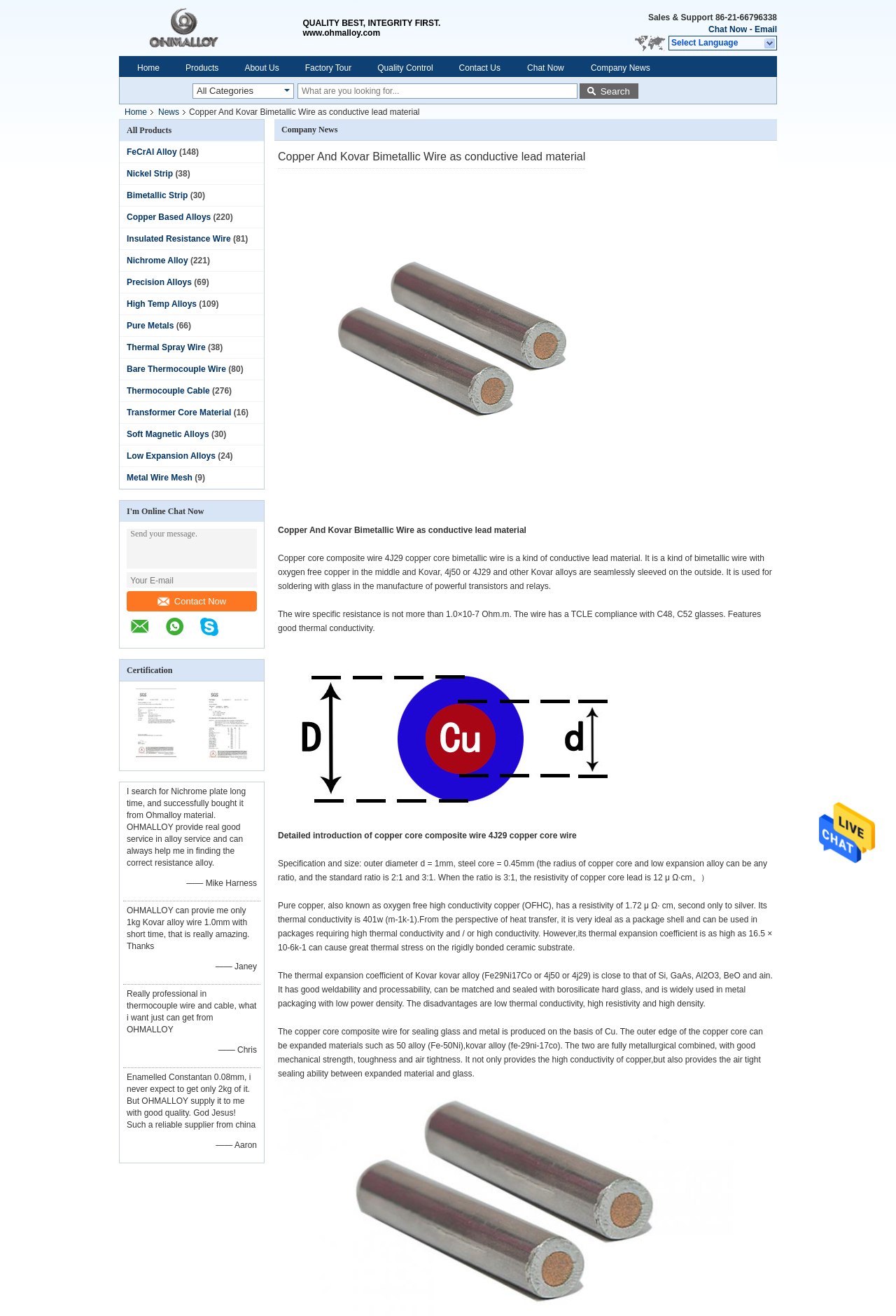Indicate the bounding box coordinates of the element that needs to be clicked to satisfy the following instruction: "Search for products". The coordinates should be four float numbers between 0 and 1, i.e., [left, top, right, bottom].

[0.332, 0.063, 0.645, 0.075]